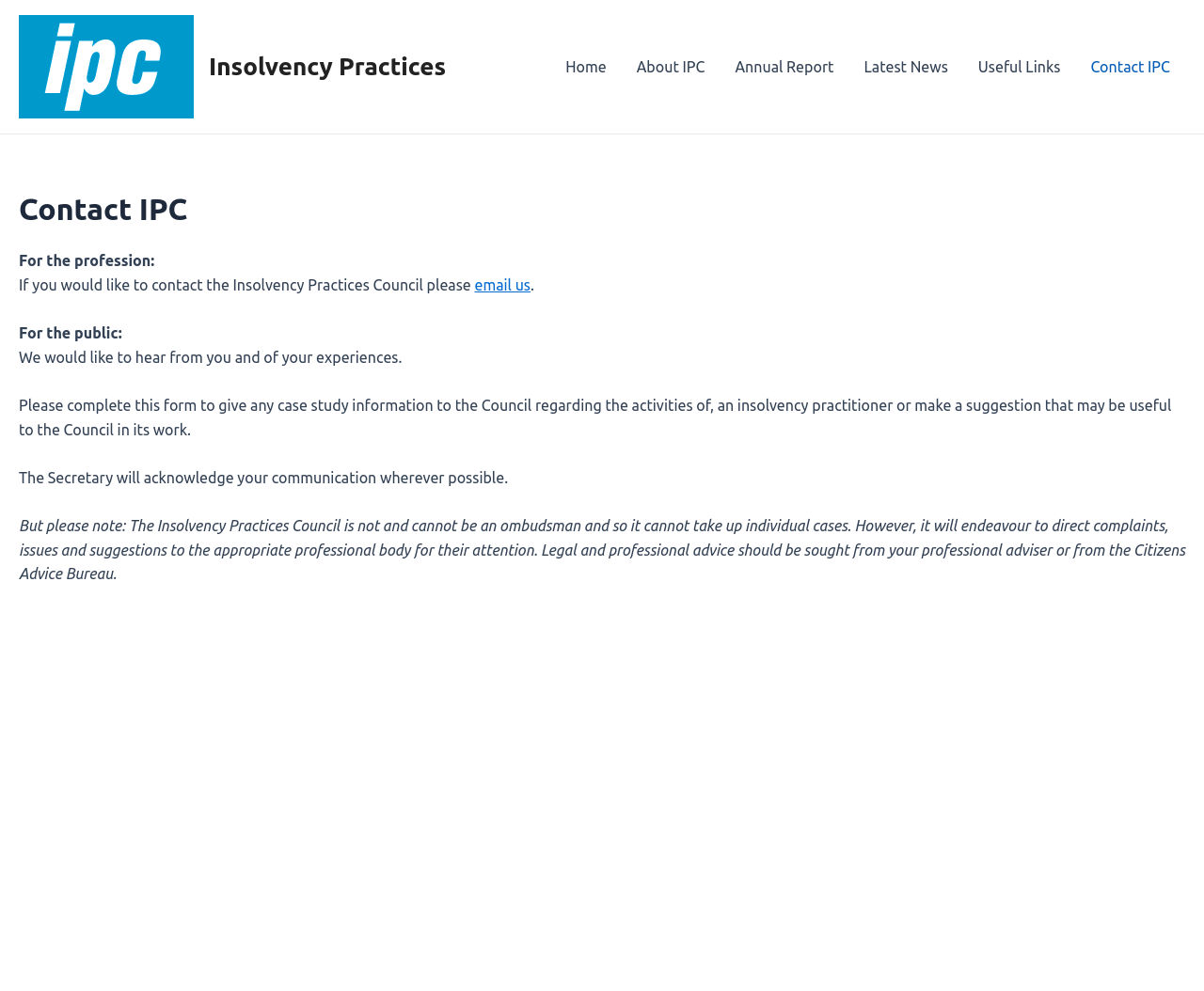Who will acknowledge communications to the Council?
Give a single word or phrase answer based on the content of the image.

The Secretary